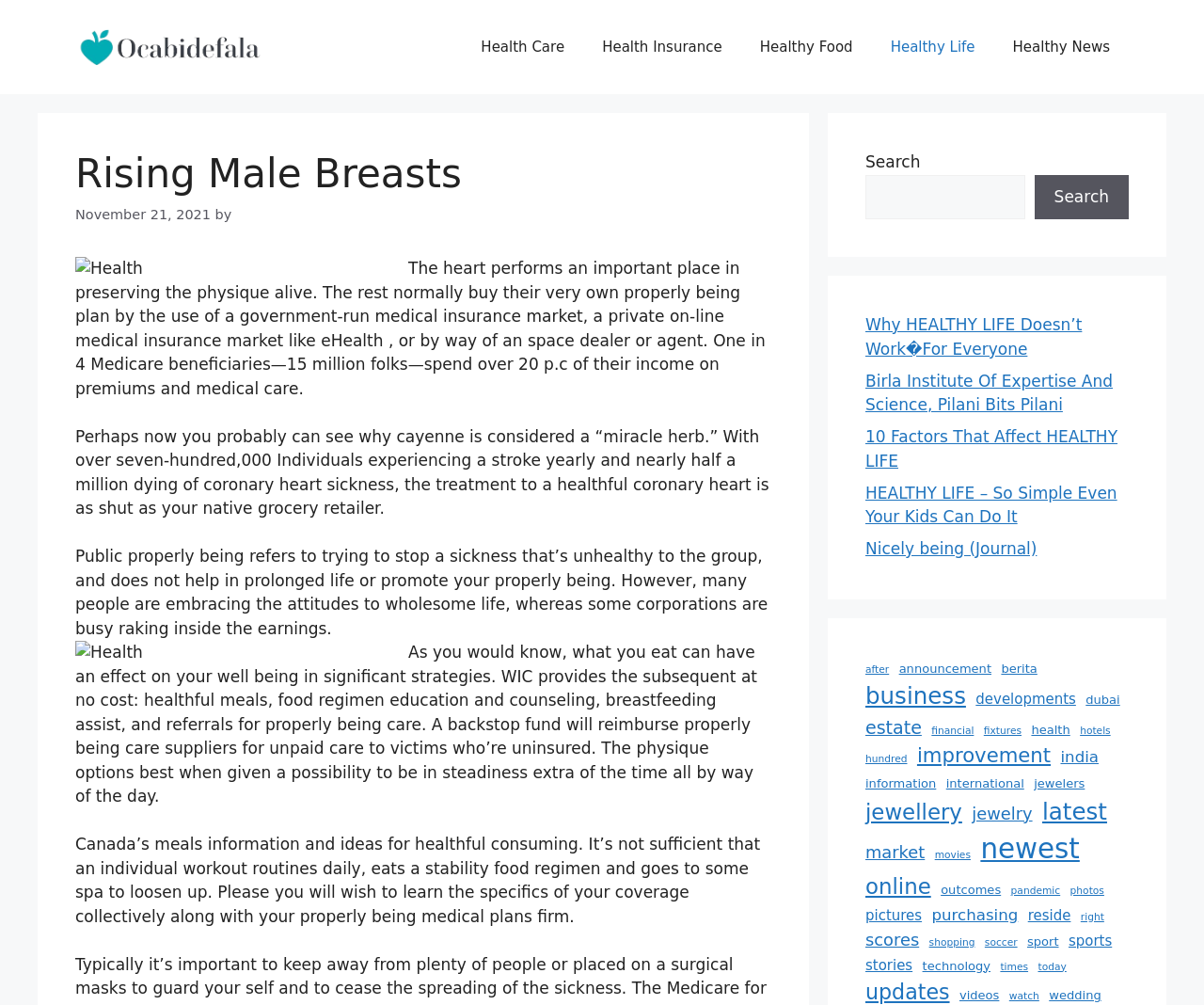Answer the question with a brief word or phrase:
What is the purpose of the search box?

To search the website